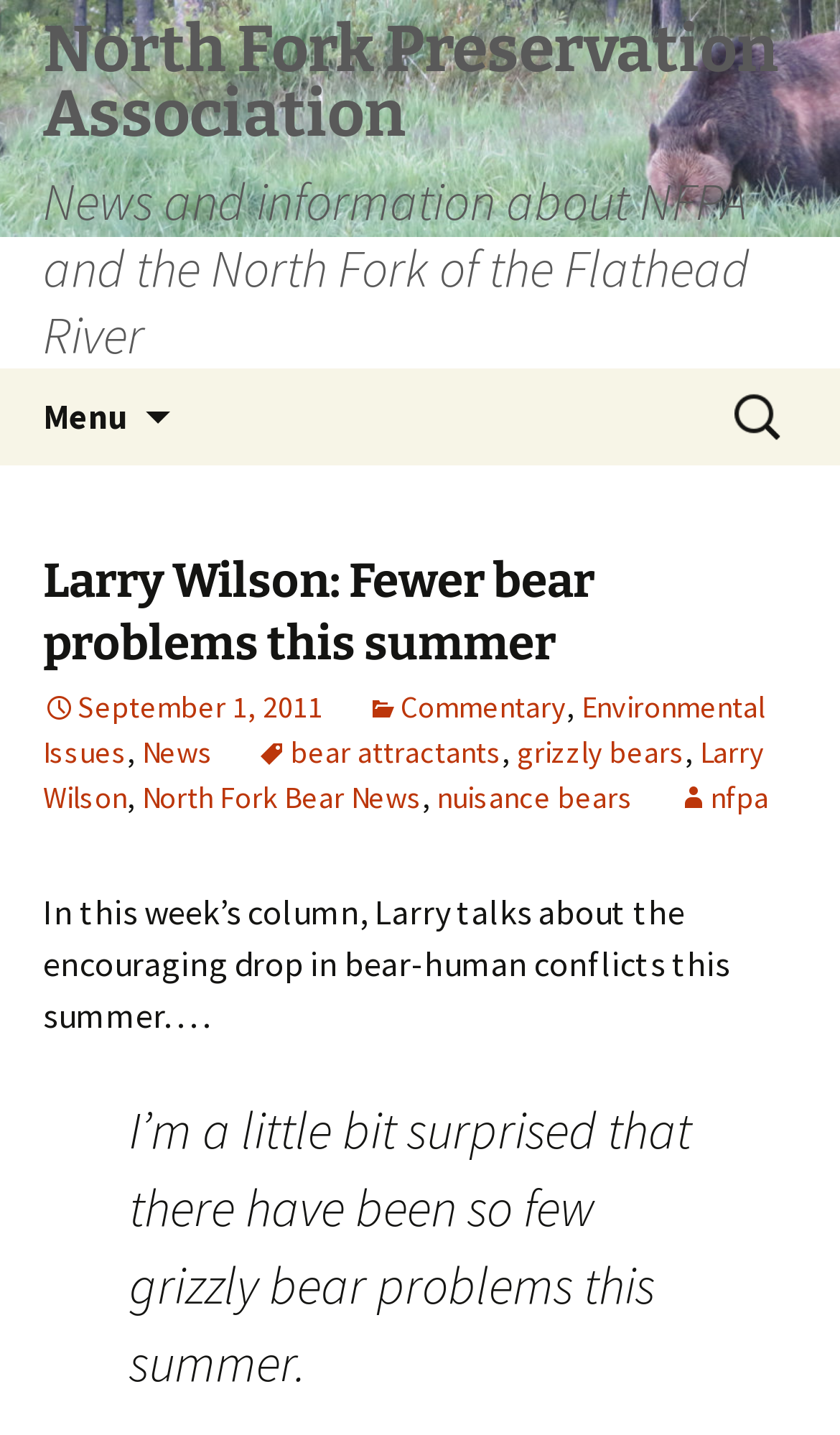What is the topic of the article?
Please provide a single word or phrase as your answer based on the screenshot.

bear problems